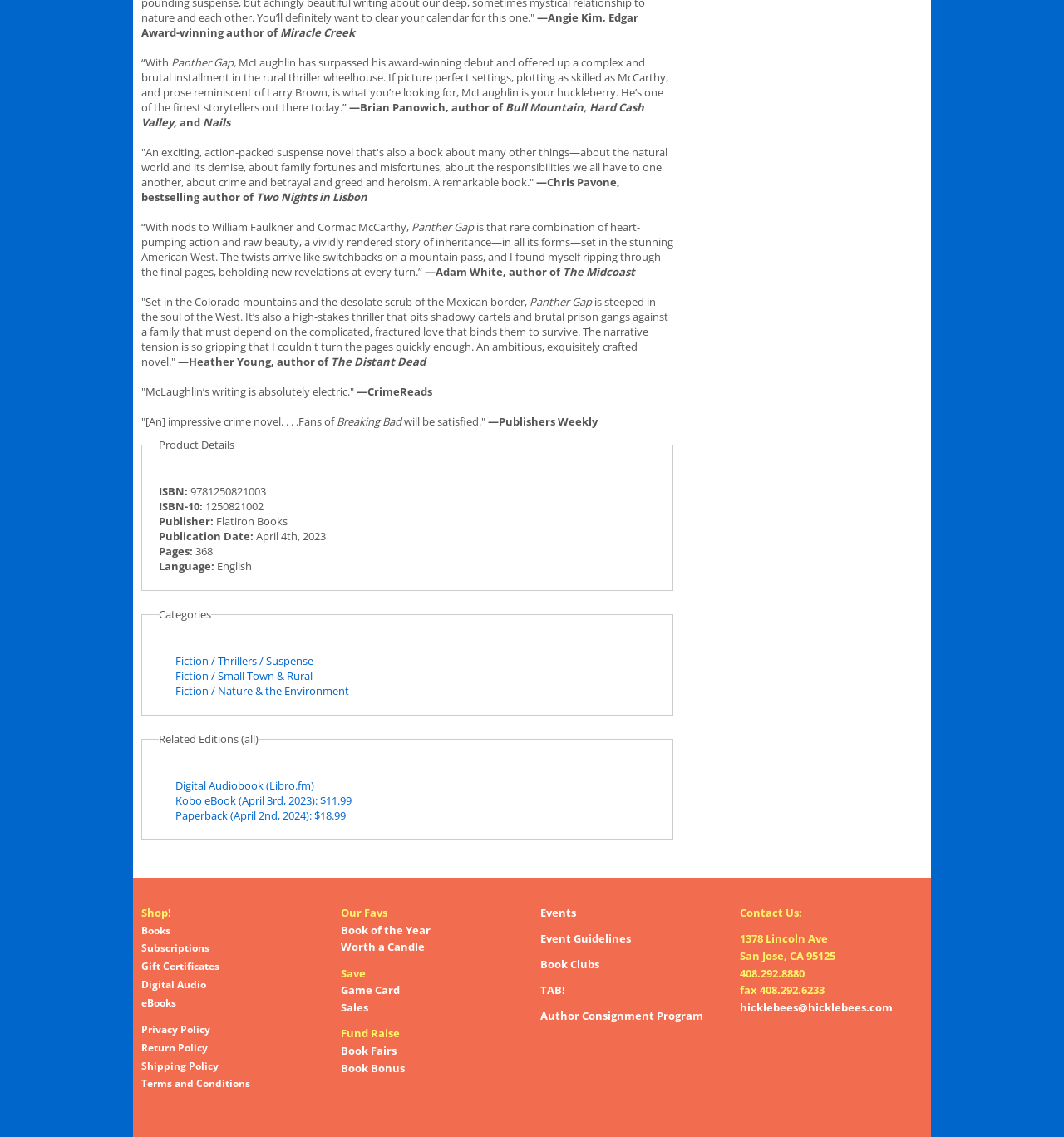Who is the author of the book?
Based on the image, answer the question with a single word or brief phrase.

Not specified